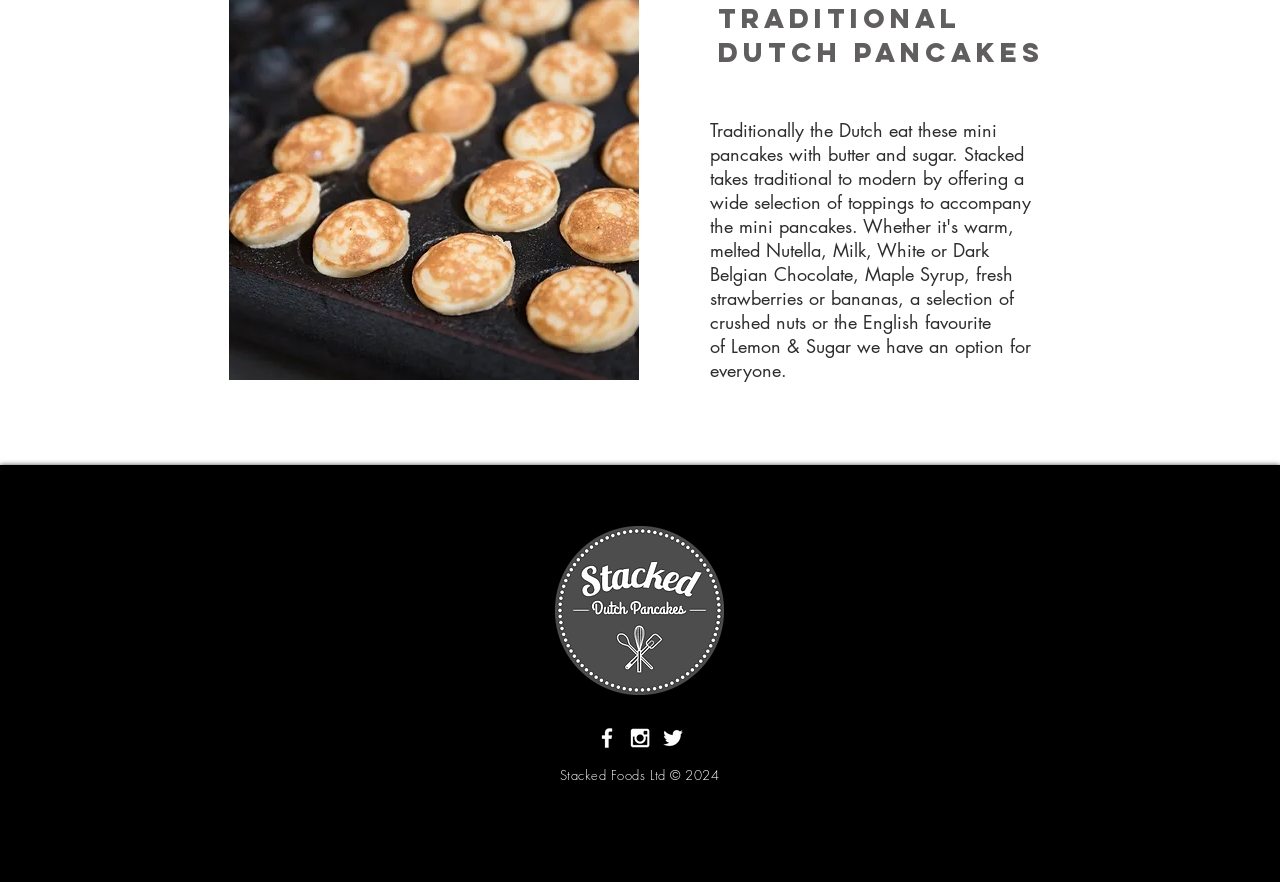Please answer the following question using a single word or phrase: 
What type of food is mentioned?

Dutch pancakes